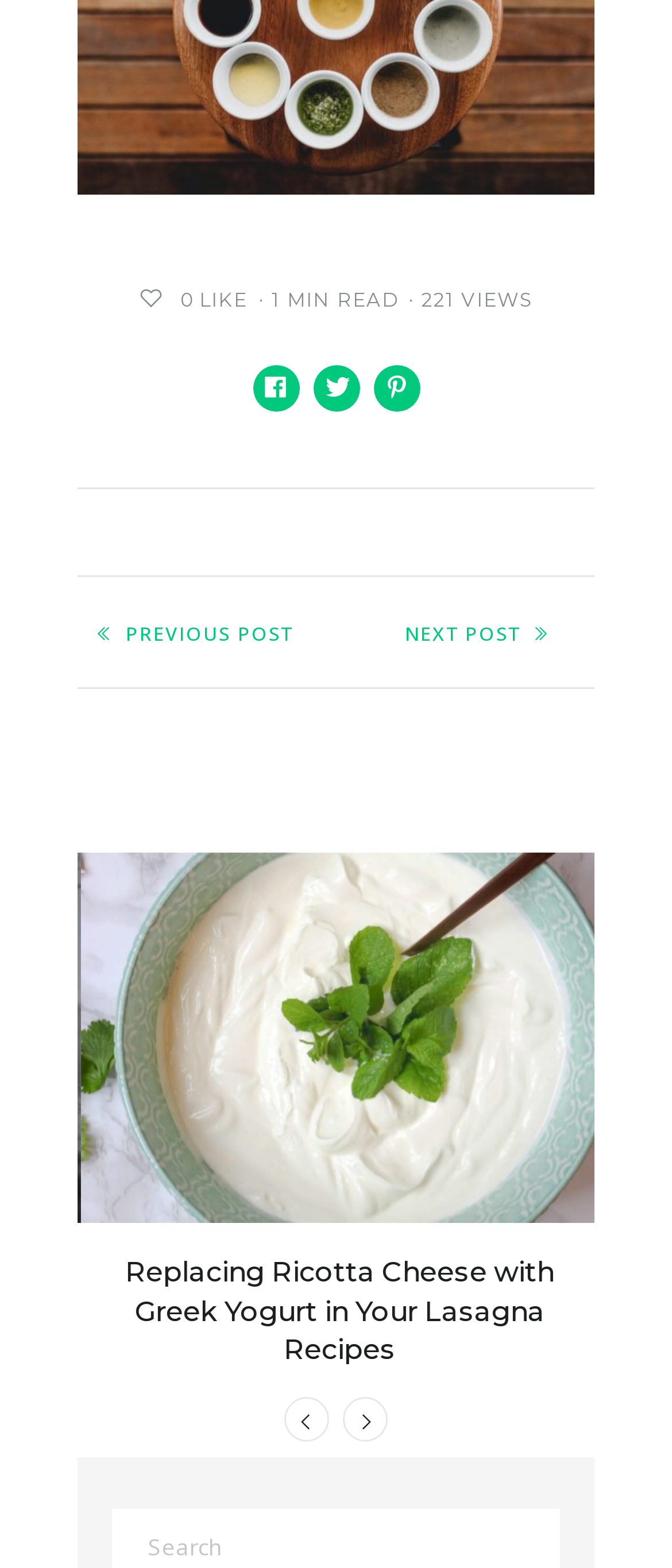Given the element description Fact Check, predict the bounding box coordinates for the UI element in the webpage screenshot. The format should be (top-left x, top-left y, bottom-right x, bottom-right y), and the values should be between 0 and 1.

None